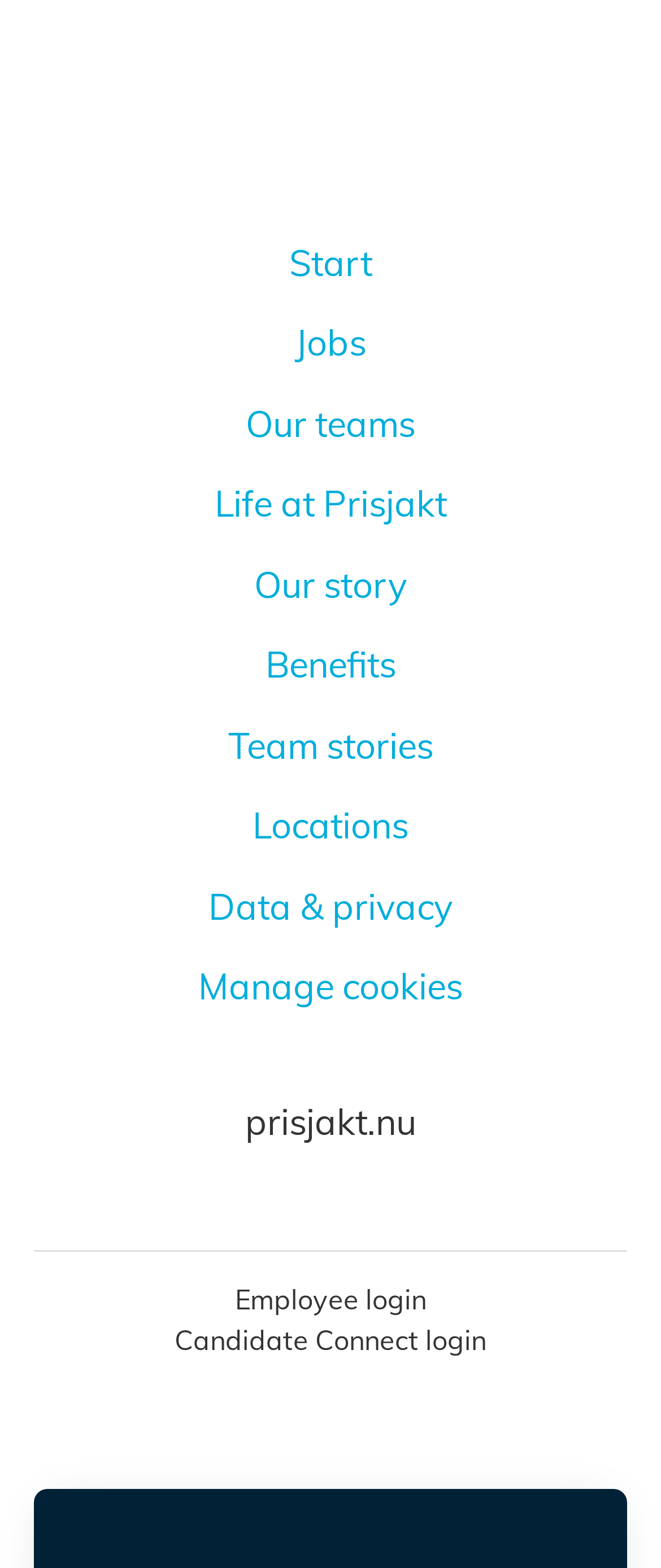Identify the coordinates of the bounding box for the element that must be clicked to accomplish the instruction: "View Jobs".

[0.259, 0.198, 0.741, 0.241]